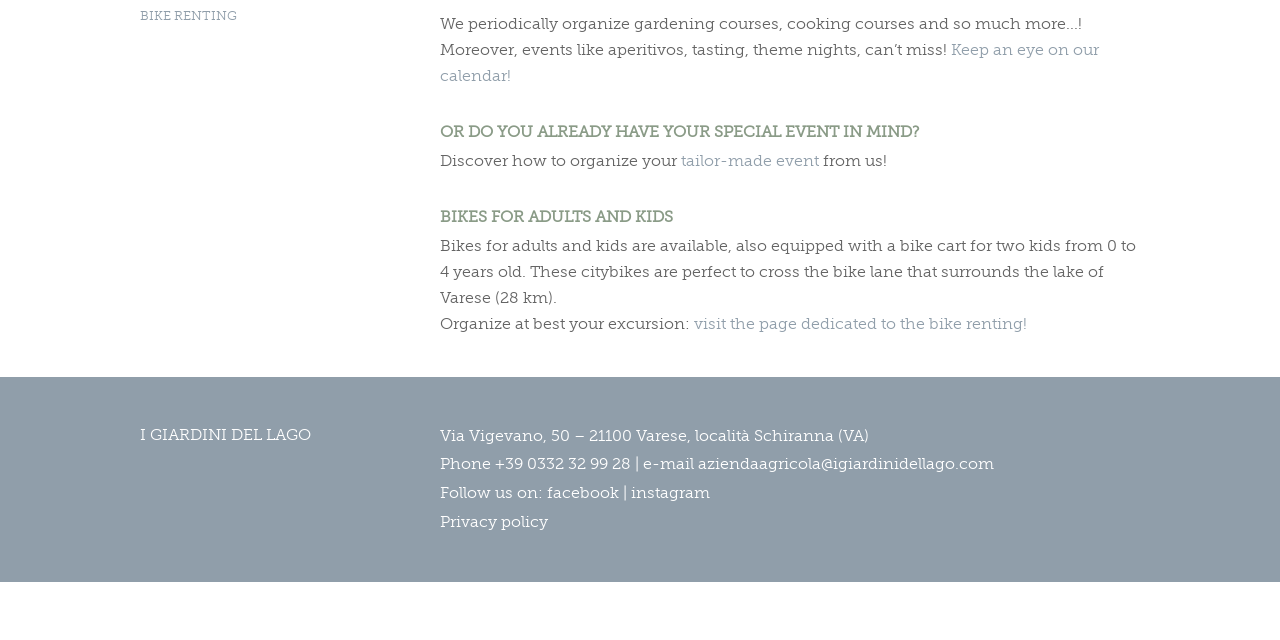From the webpage screenshot, identify the region described by BIKE RENTING. Provide the bounding box coordinates as (top-left x, top-left y, bottom-right x, bottom-right y), with each value being a floating point number between 0 and 1.

[0.109, 0.012, 0.185, 0.036]